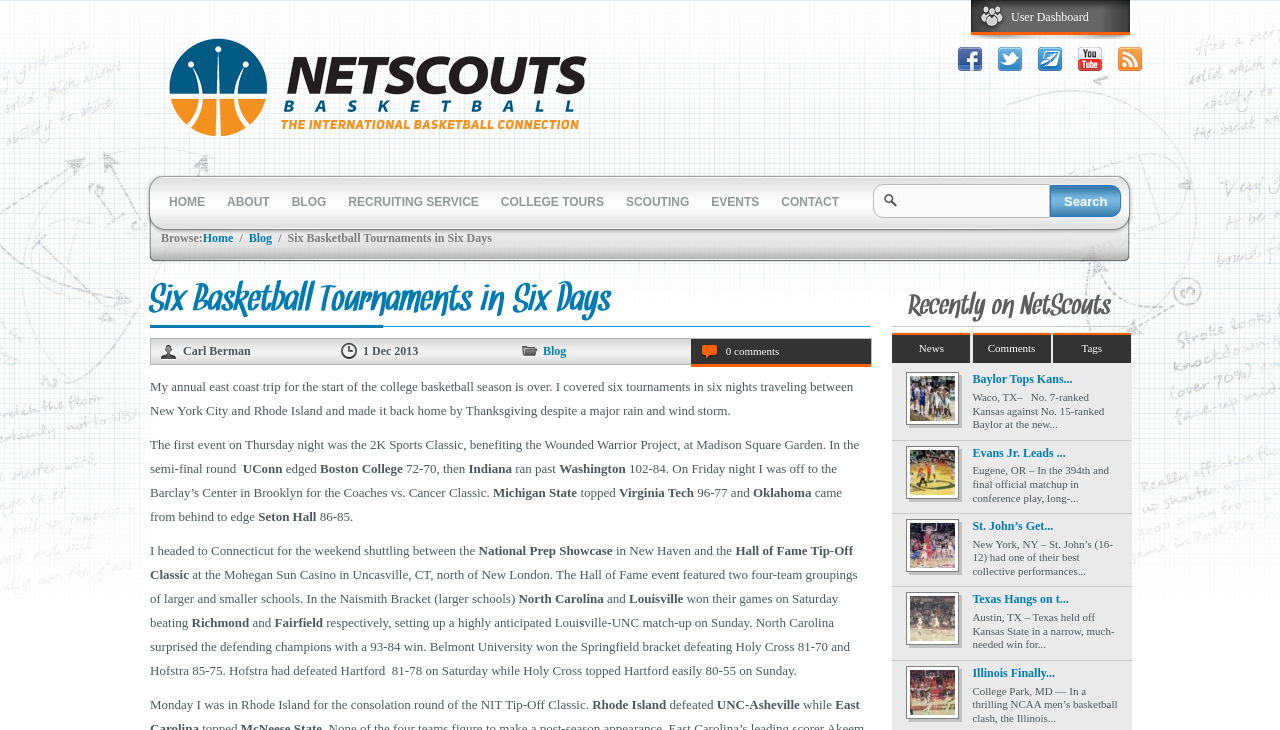Can you find the bounding box coordinates for the element to click on to achieve the instruction: "Click on the 'PART 1: What are we really saying to our children? – Language Acquisition & Gender' link"?

None